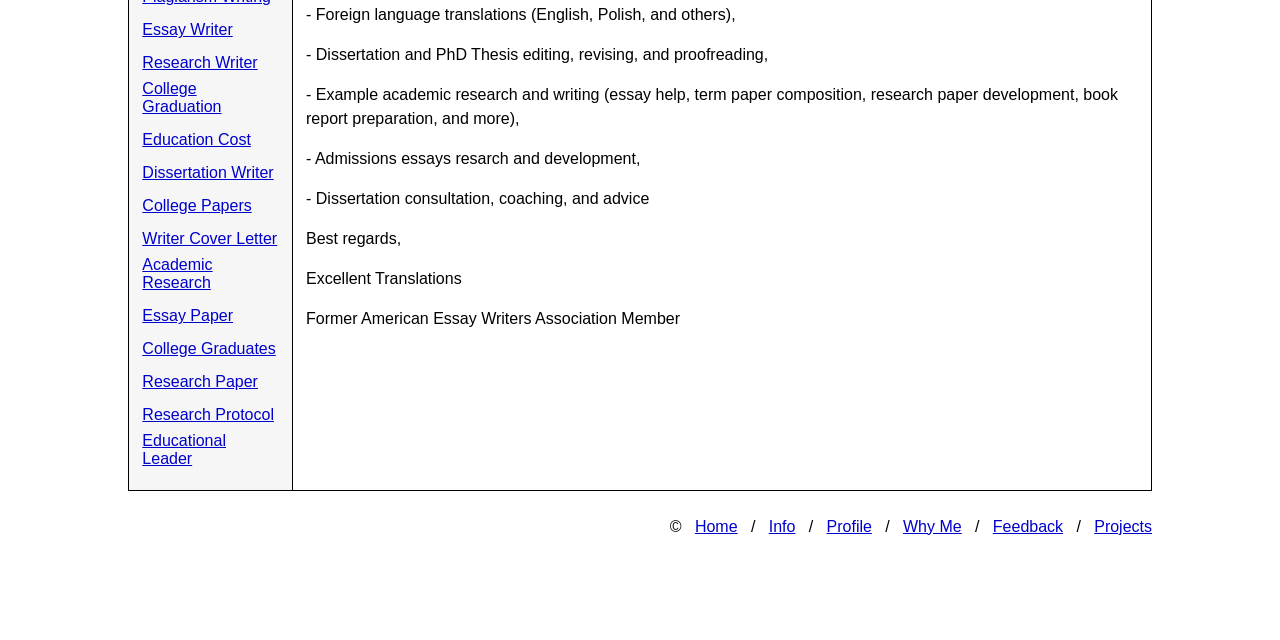Determine the bounding box coordinates of the UI element described below. Use the format (top-left x, top-left y, bottom-right x, bottom-right y) with floating point numbers between 0 and 1: College Graduates

[0.111, 0.532, 0.215, 0.572]